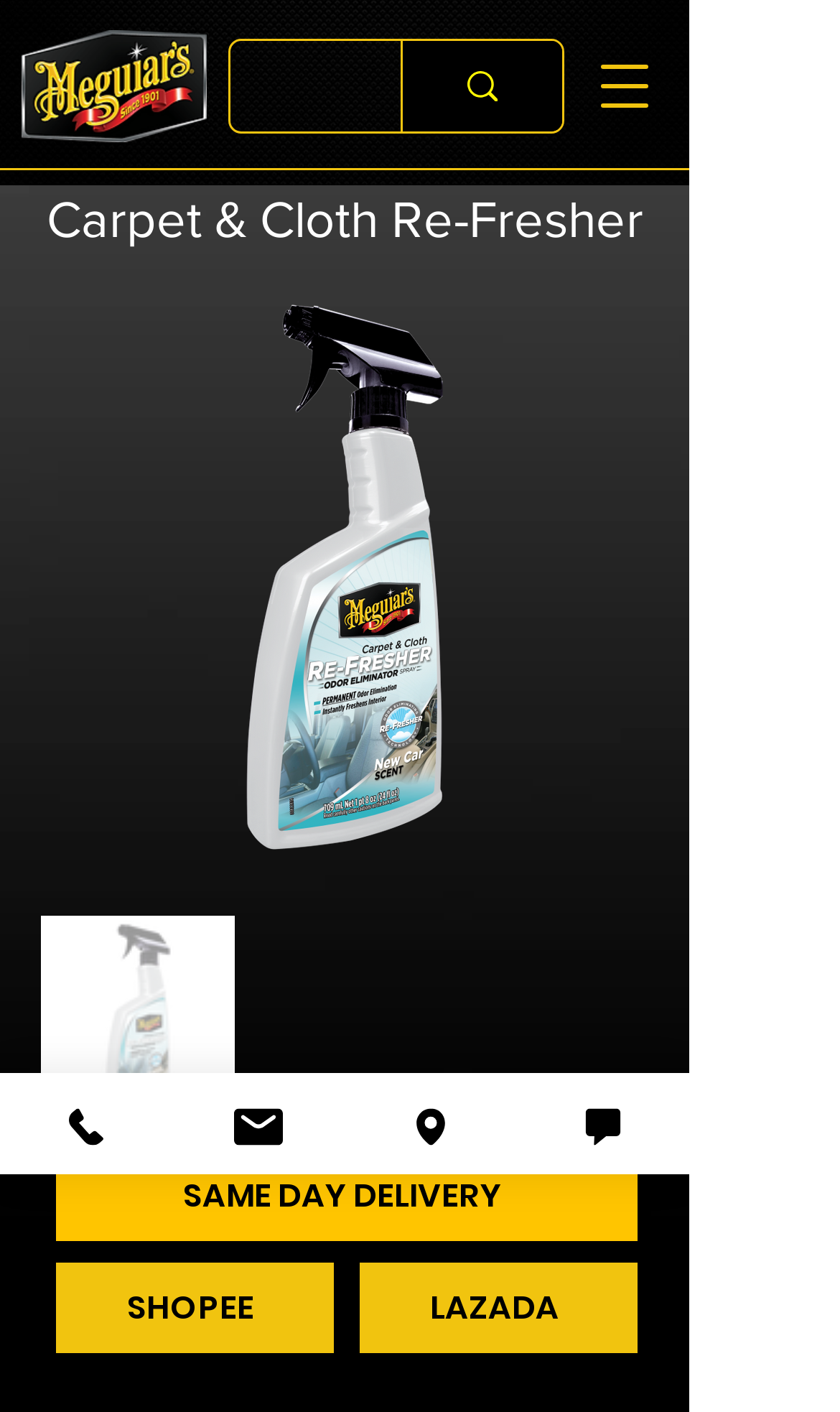Is there a search function on the page?
Can you provide a detailed and comprehensive answer to the question?

I found a searchbox element and a button element with an image, which suggests that there is a search function on the page. The searchbox element is likely where users can input their search queries, and the button element is likely the search button.